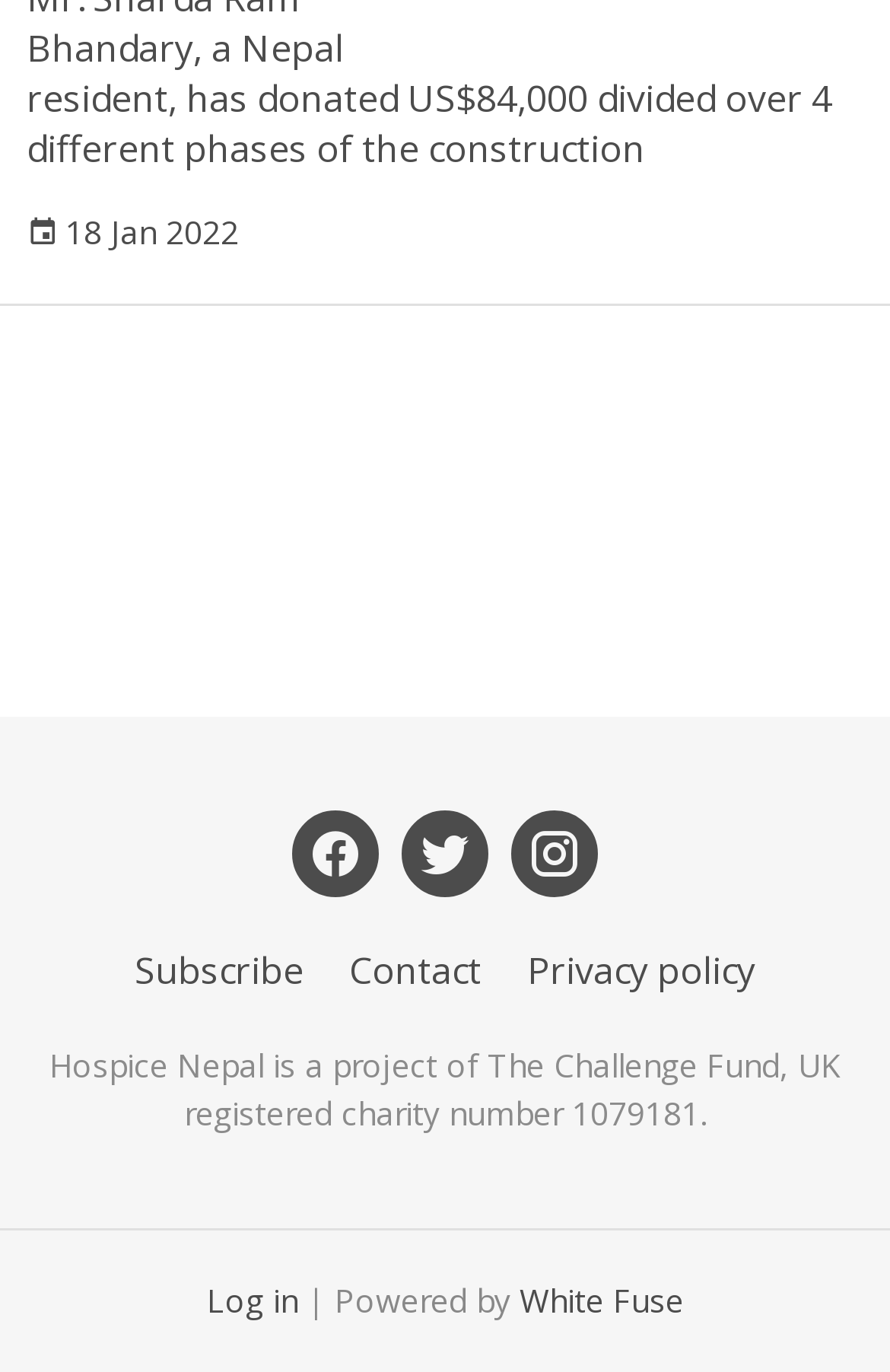Bounding box coordinates are specified in the format (top-left x, top-left y, bottom-right x, bottom-right y). All values are floating point numbers bounded between 0 and 1. Please provide the bounding box coordinate of the region this sentence describes: White Fuse

[0.583, 0.933, 0.768, 0.964]